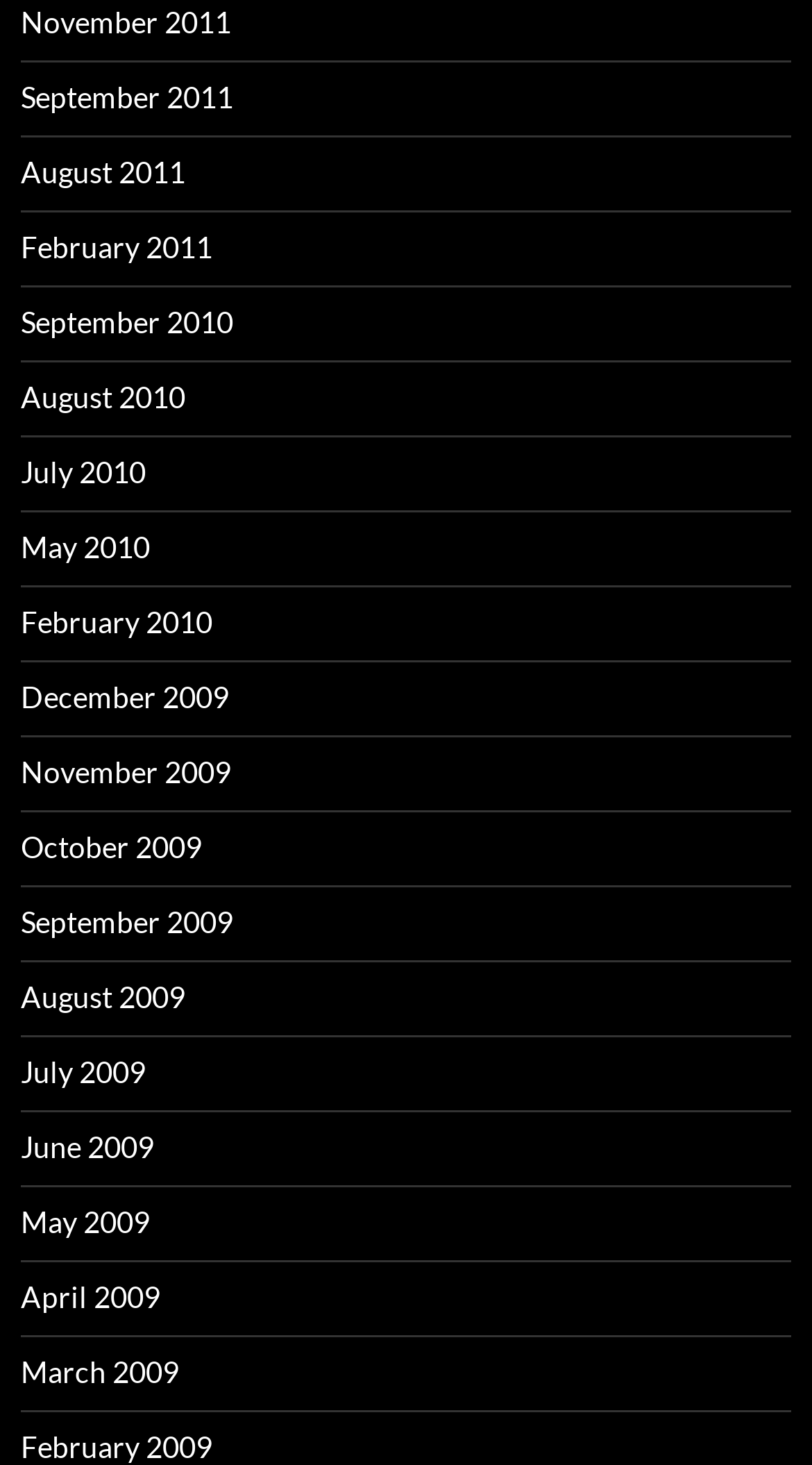Answer the question below in one word or phrase:
How many months are listed in 2011?

3